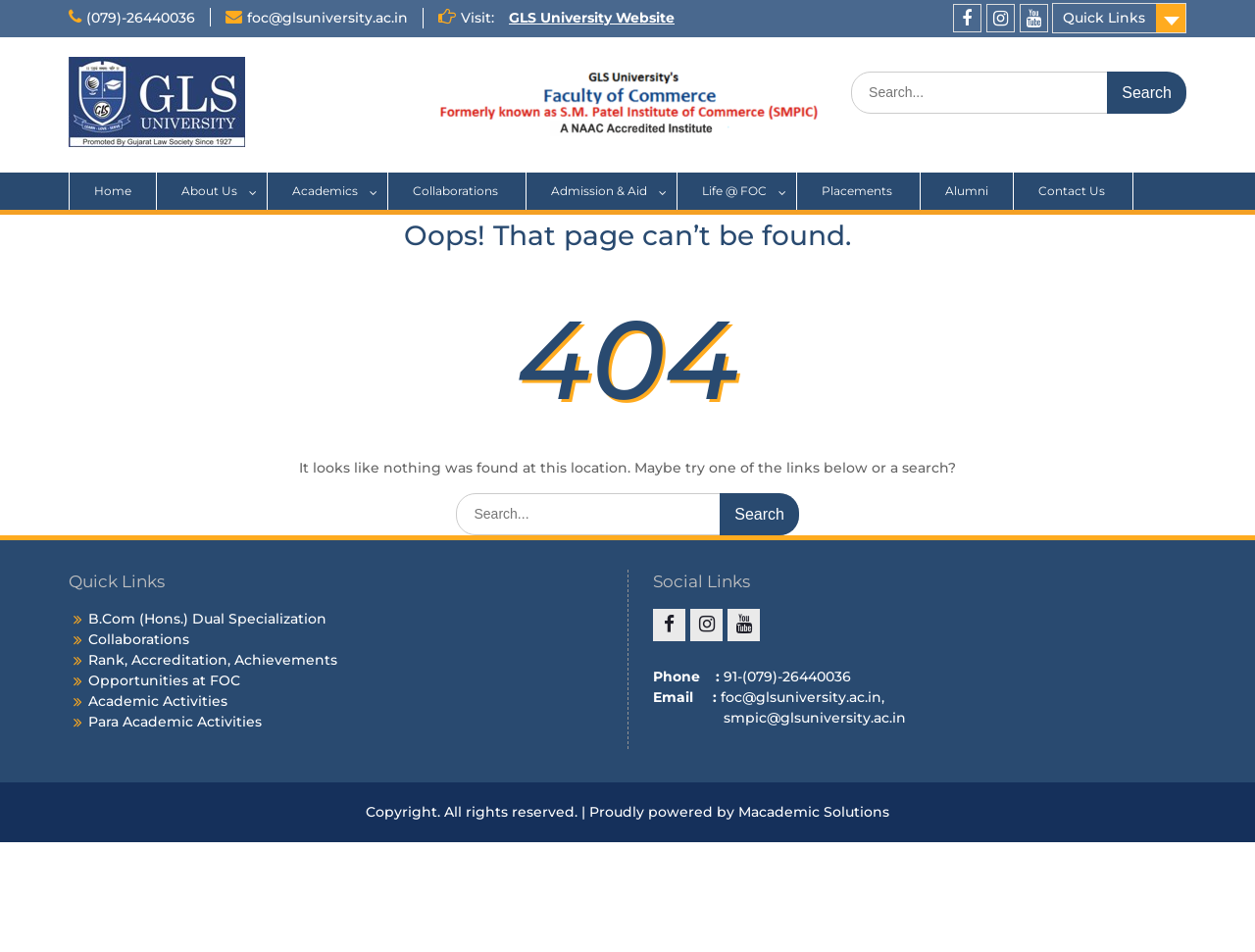Generate the text content of the main heading of the webpage.

Oops! That page can’t be found.